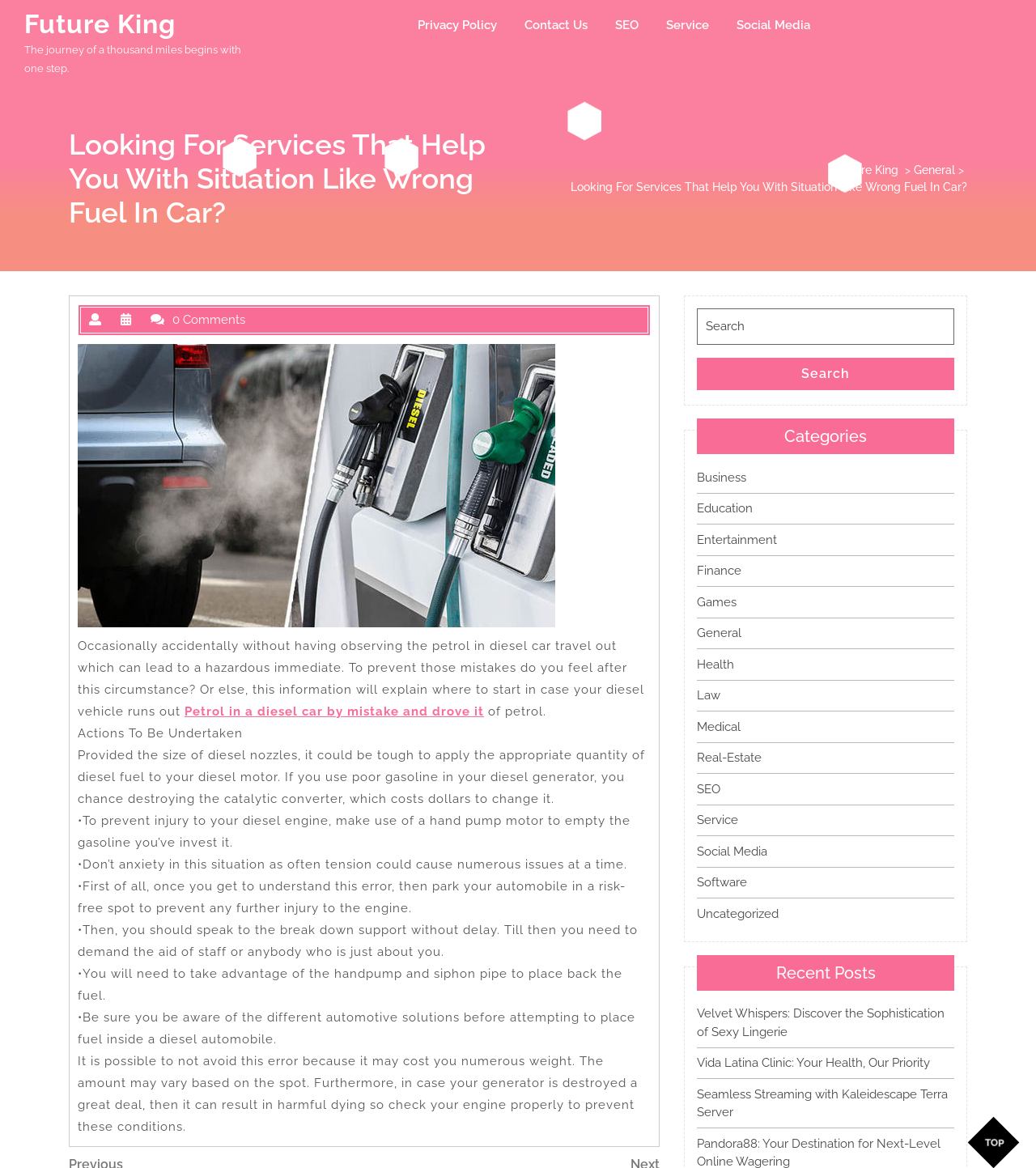Determine the bounding box coordinates for the area that should be clicked to carry out the following instruction: "Click on the 'Service' link".

[0.631, 0.007, 0.696, 0.036]